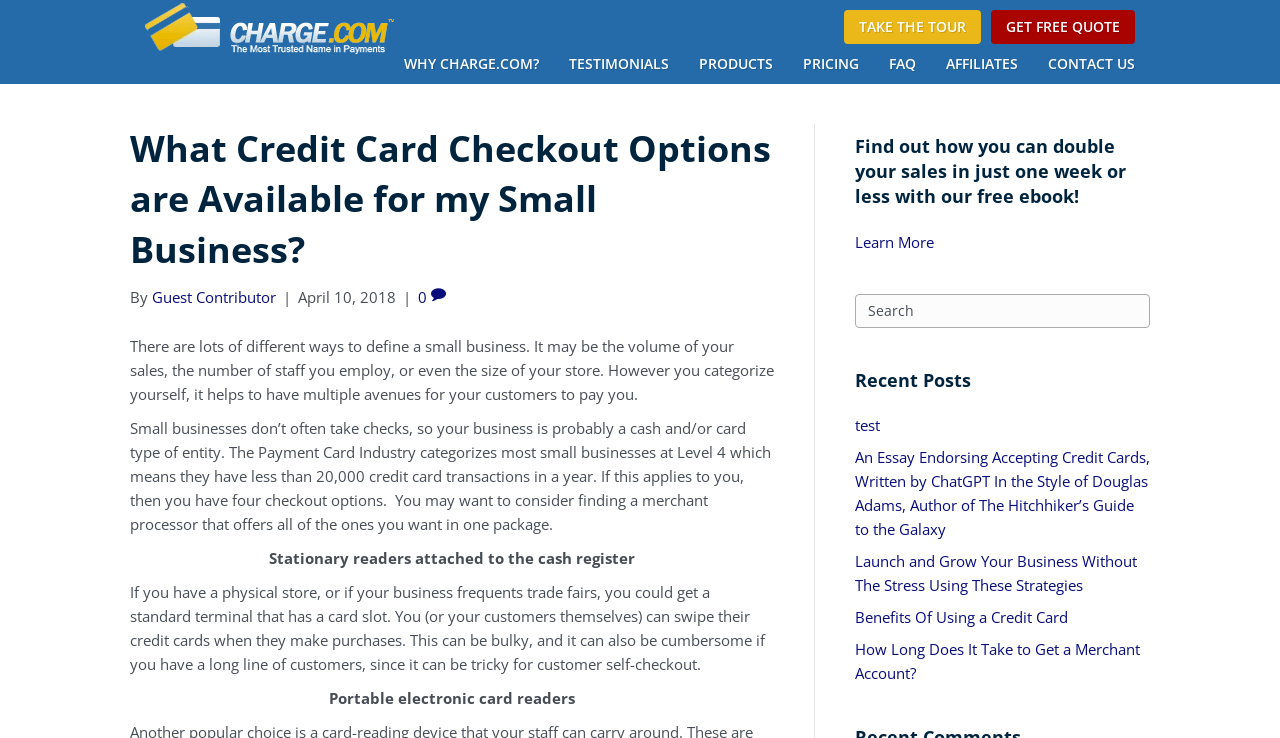Determine the bounding box coordinates of the section to be clicked to follow the instruction: "Learn more about doubling sales with the free ebook". The coordinates should be given as four float numbers between 0 and 1, formatted as [left, top, right, bottom].

[0.668, 0.314, 0.73, 0.341]